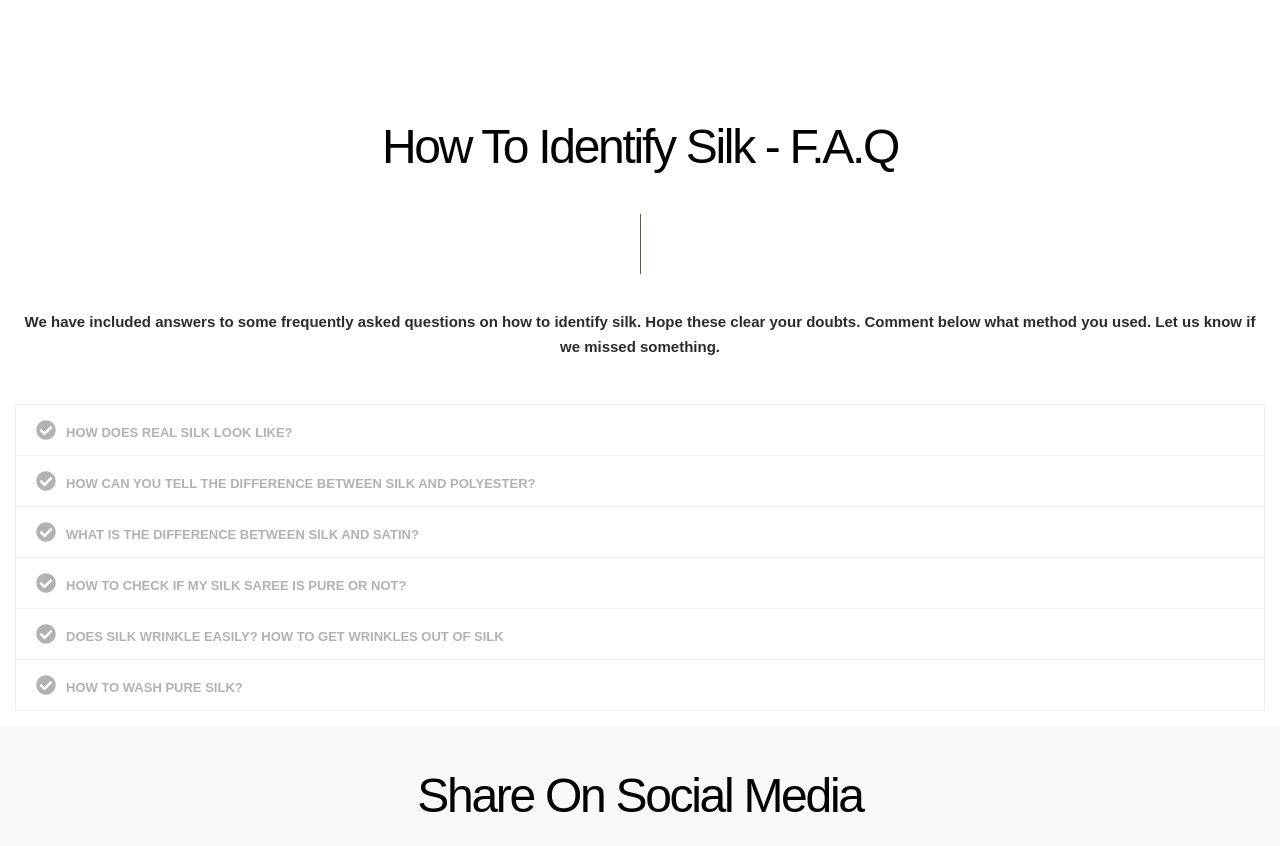Can I find information on how to wash pure silk on this page?
Answer the question with a single word or phrase by looking at the picture.

Yes